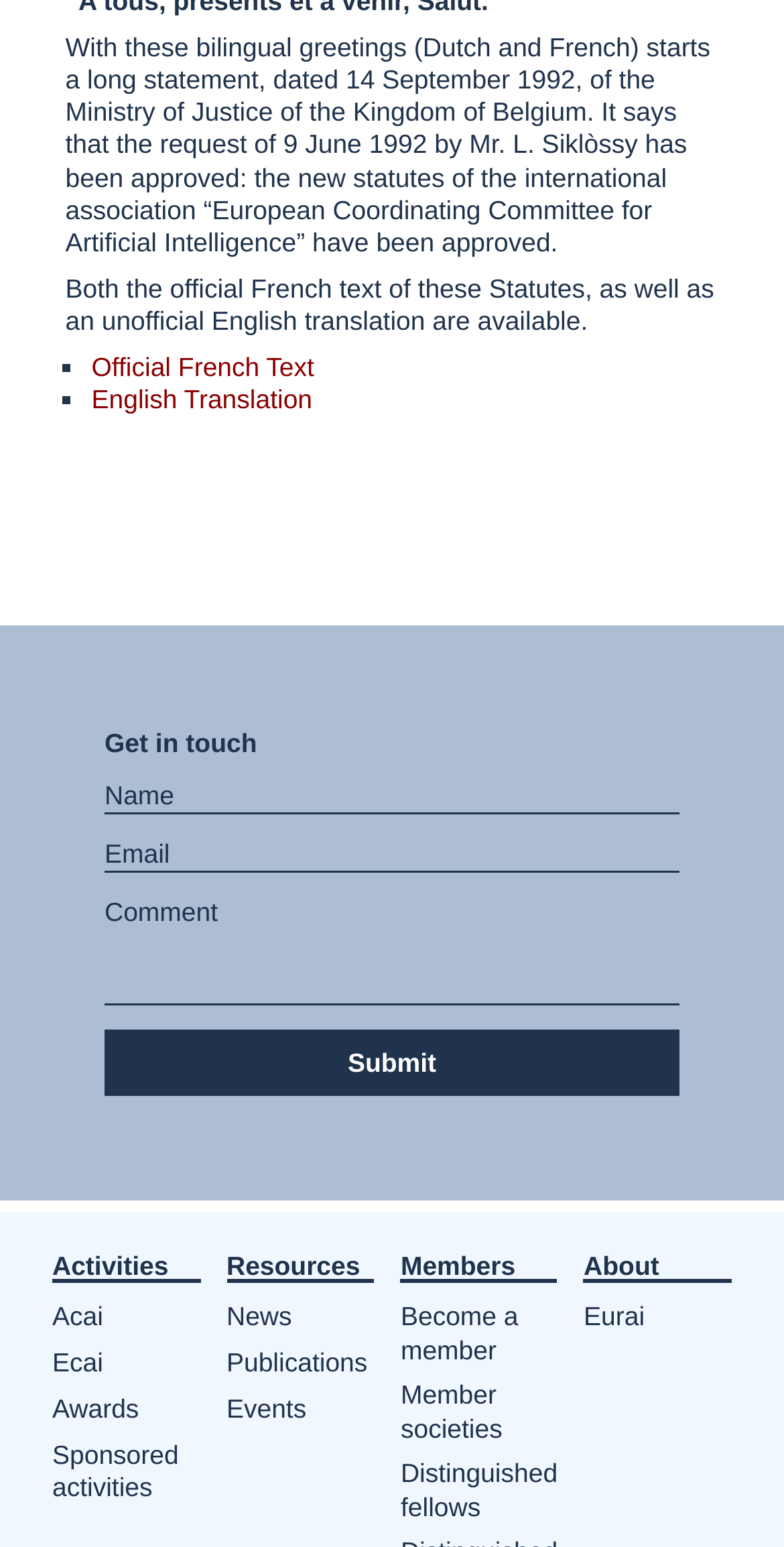What is the name of the international association mentioned on the webpage?
Using the information from the image, answer the question thoroughly.

The text explicitly states that the international association is called the 'European Coordinating Committee for Artificial Intelligence'.